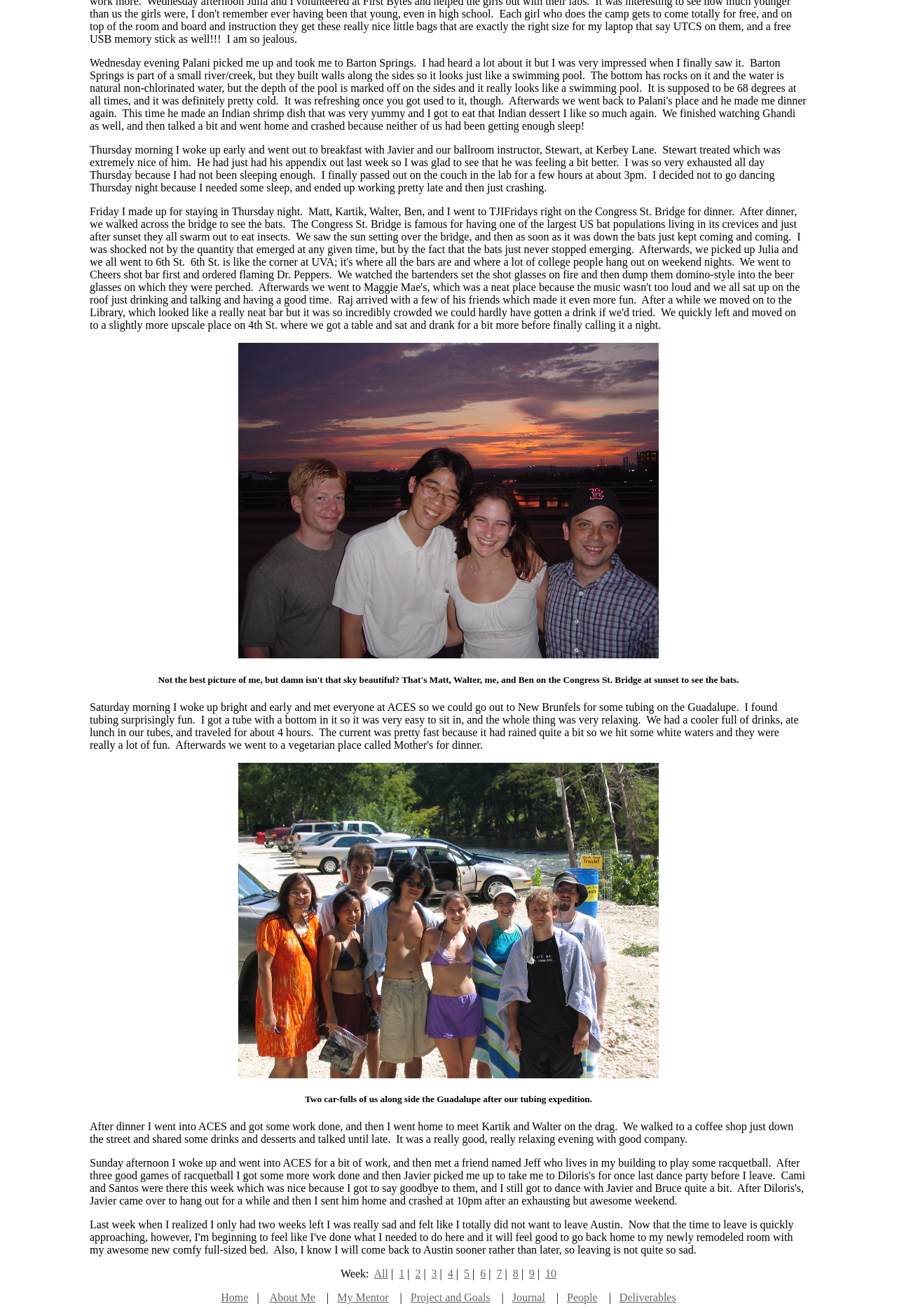Given the description Deliverables, predict the bounding box coordinates of the UI element. Ensure the coordinates are in the format (top-left x, top-left y, bottom-right x, bottom-right y) and all values are between 0 and 1.

[0.69, 0.981, 0.754, 0.99]